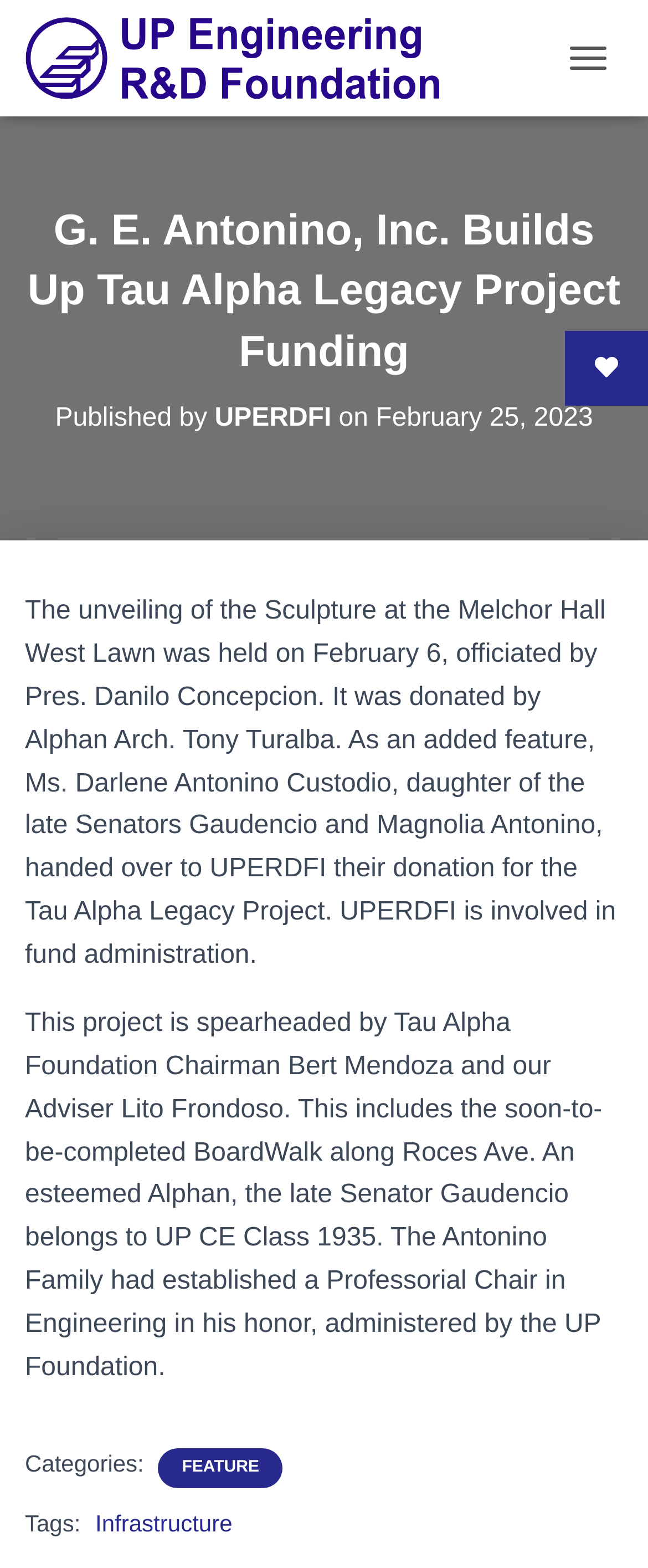Who donated the sculpture at the Melchor Hall West Lawn?
Using the details shown in the screenshot, provide a comprehensive answer to the question.

According to the webpage, the unveiling of the Sculpture at the Melchor Hall West Lawn was held on February 6, and it was donated by Alphan Arch. Tony Turalba.